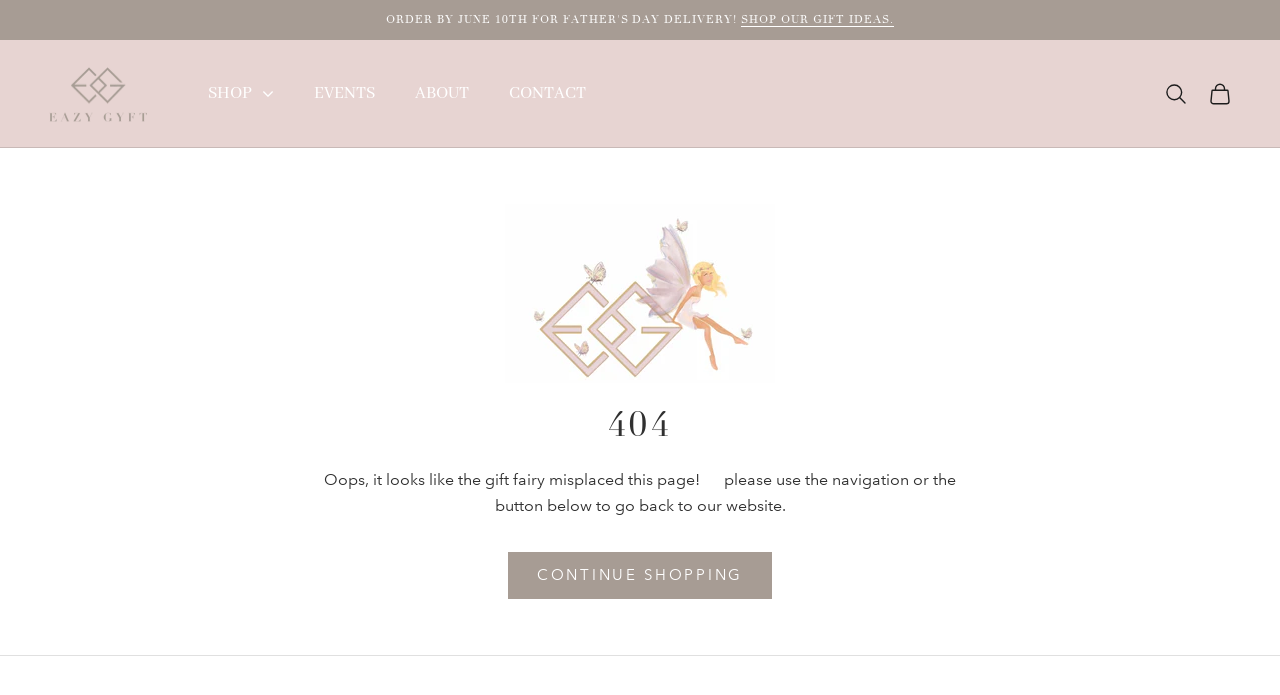Pinpoint the bounding box coordinates of the element you need to click to execute the following instruction: "Go to the gift ideas page". The bounding box should be represented by four float numbers between 0 and 1, in the format [left, top, right, bottom].

[0.579, 0.017, 0.699, 0.039]